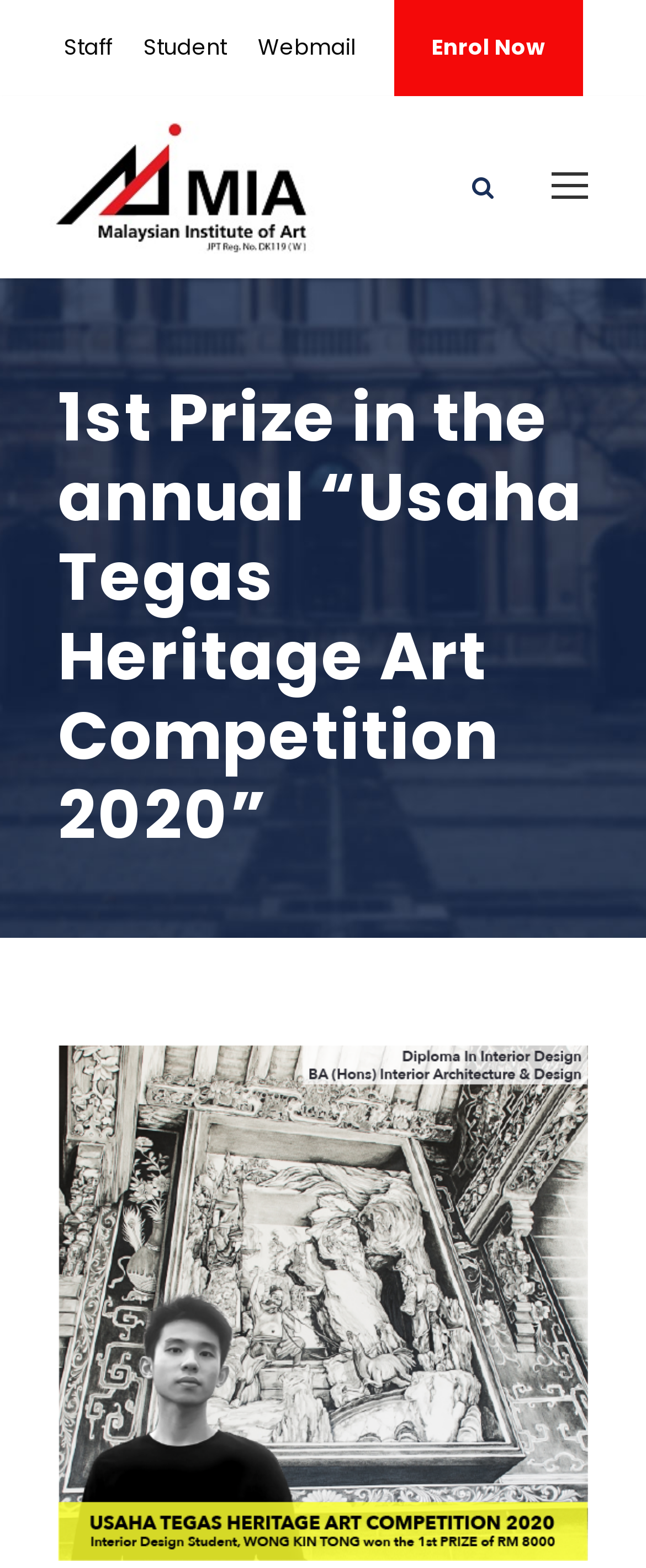For the element described, predict the bounding box coordinates as (top-left x, top-left y, bottom-right x, bottom-right y). All values should be between 0 and 1. Element description: Student

[0.222, 0.02, 0.35, 0.059]